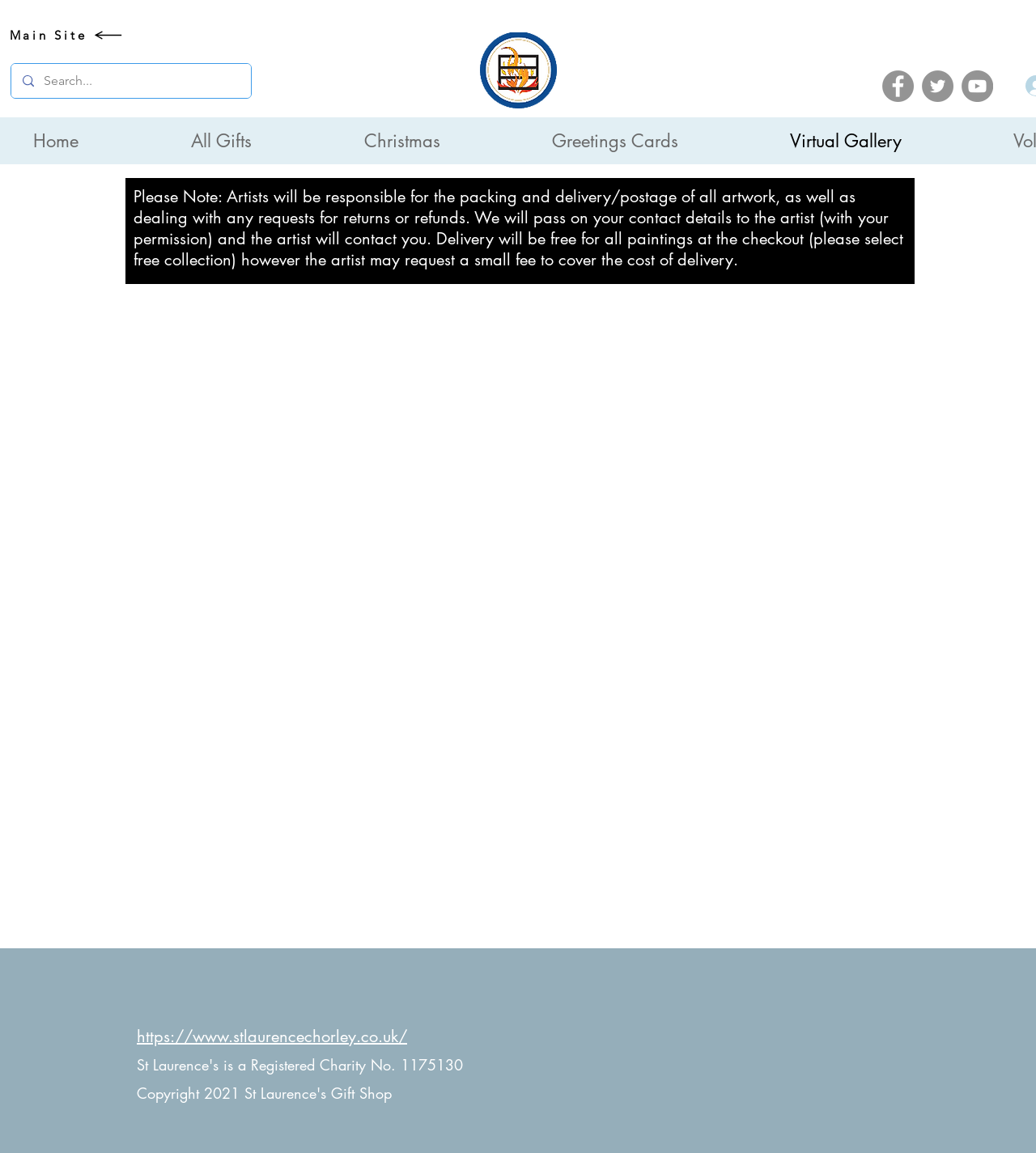Respond with a single word or phrase to the following question:
What is the website of St Laurence's?

https://www.stlaurencechorley.co.uk/